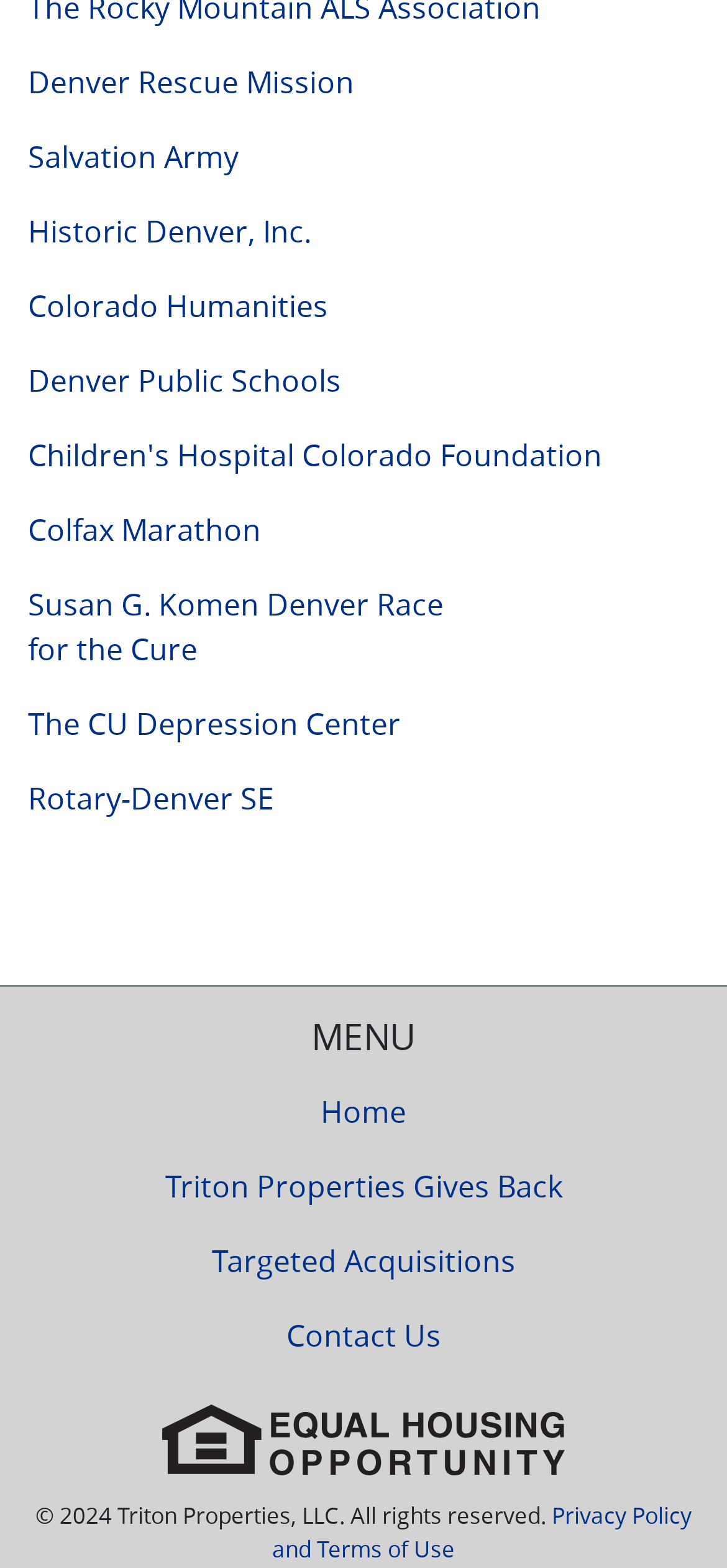Determine the bounding box for the UI element as described: "Home". The coordinates should be represented as four float numbers between 0 and 1, formatted as [left, top, right, bottom].

[0.038, 0.685, 0.962, 0.733]